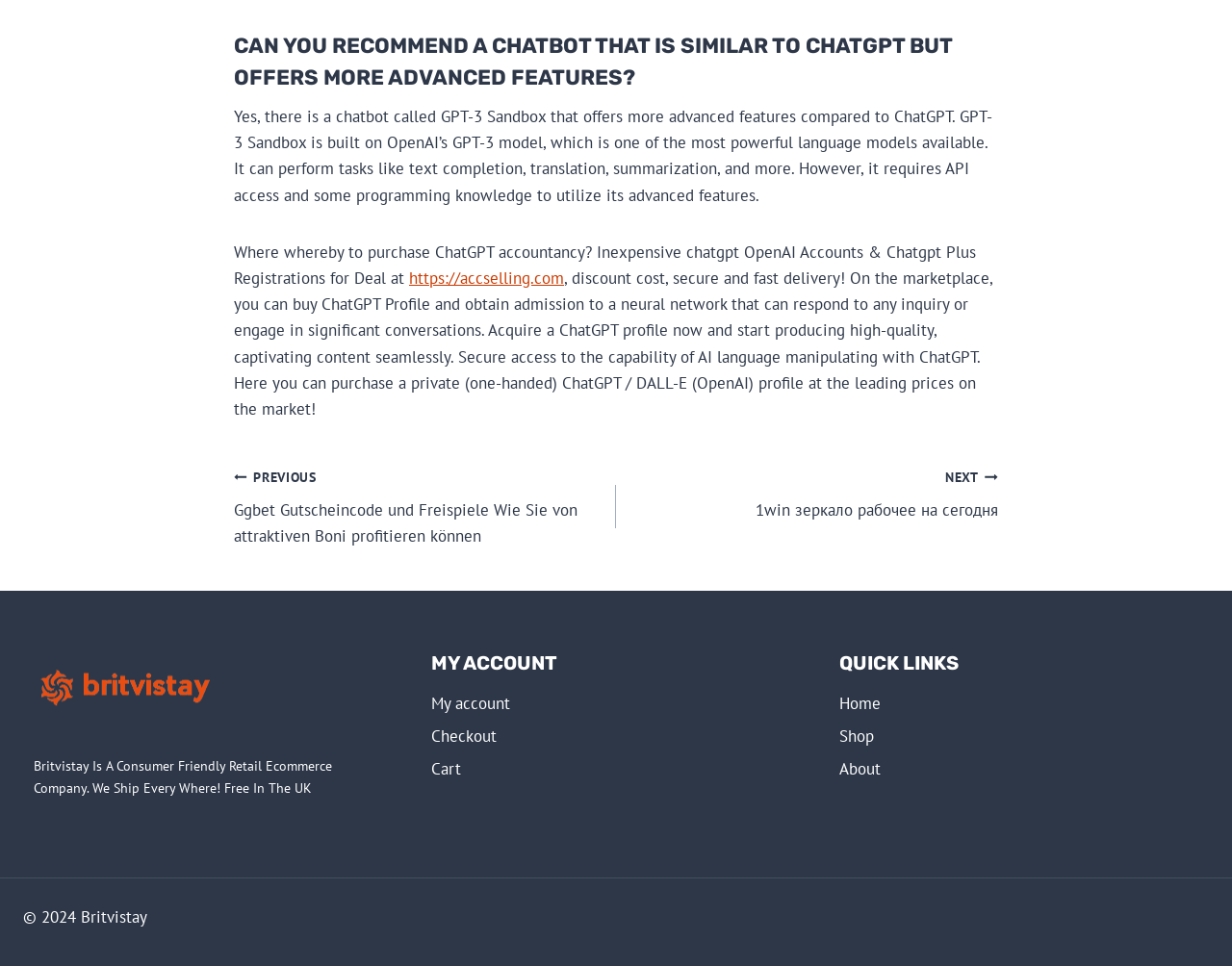Identify the bounding box coordinates for the UI element described as follows: "My account". Ensure the coordinates are four float numbers between 0 and 1, formatted as [left, top, right, bottom].

[0.35, 0.711, 0.65, 0.745]